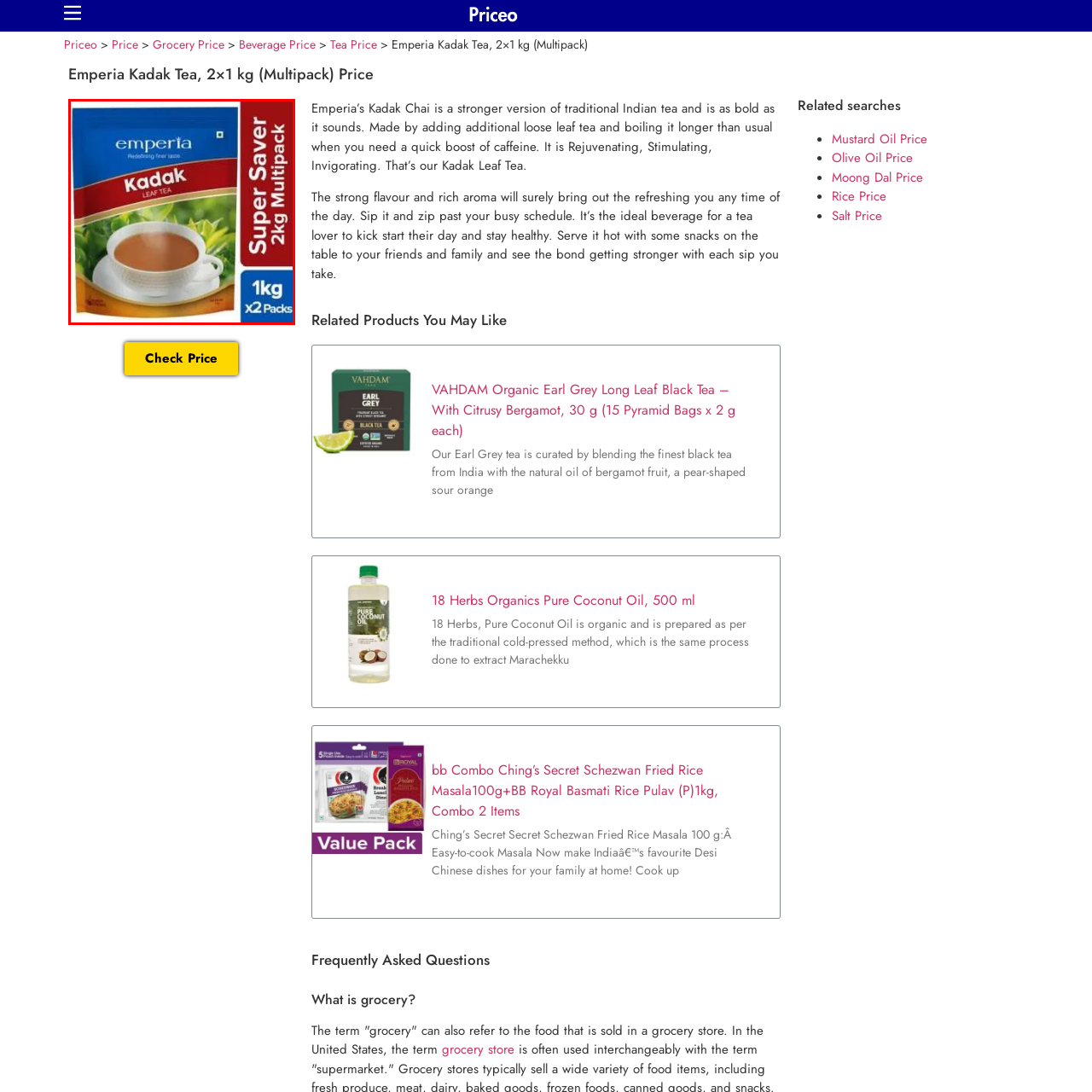Examine the image indicated by the red box and respond with a single word or phrase to the following question:
What is the brand's emphasis on the product?

Quality and invigorating properties